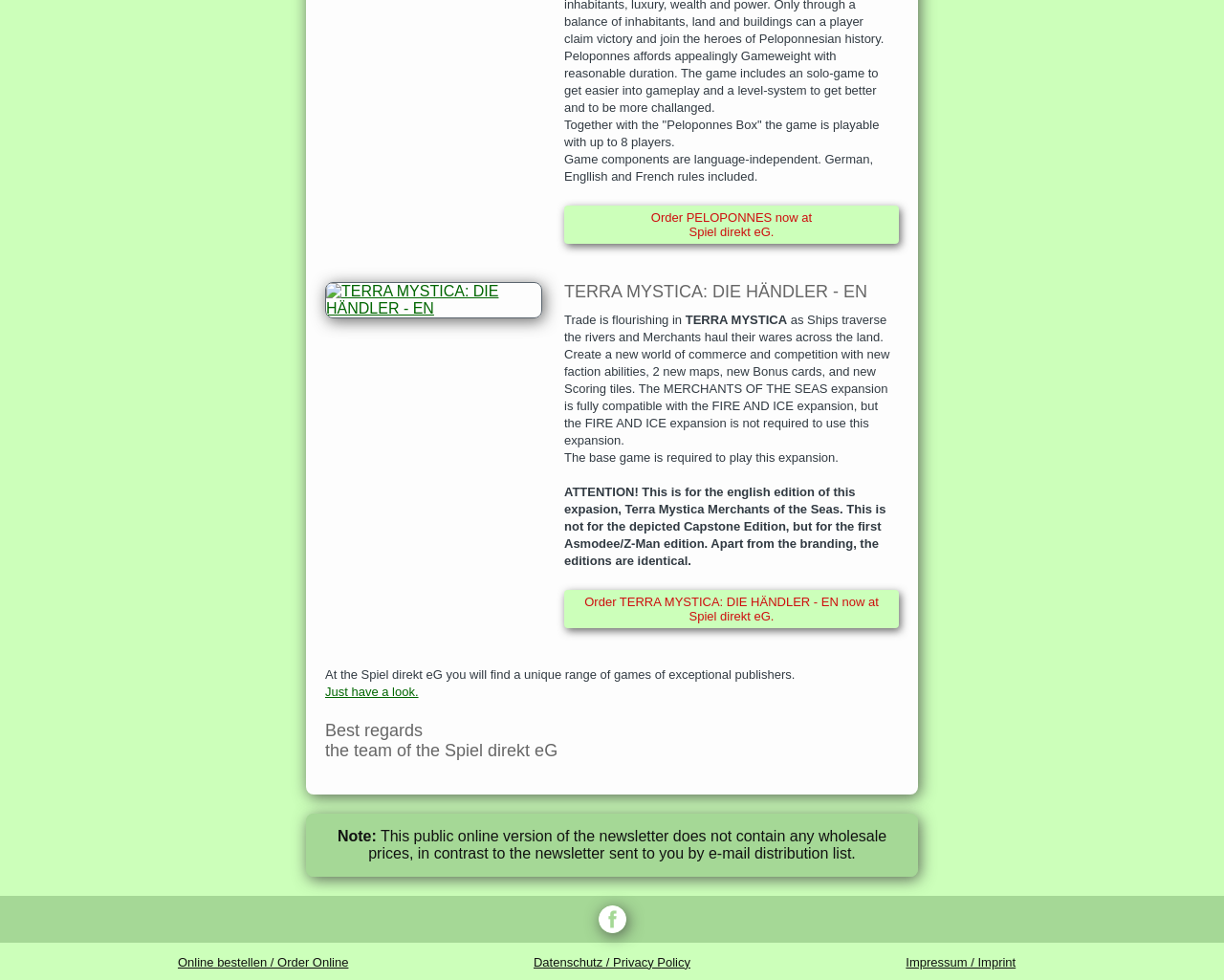Could you indicate the bounding box coordinates of the region to click in order to complete this instruction: "Order Online".

[0.145, 0.974, 0.285, 0.989]